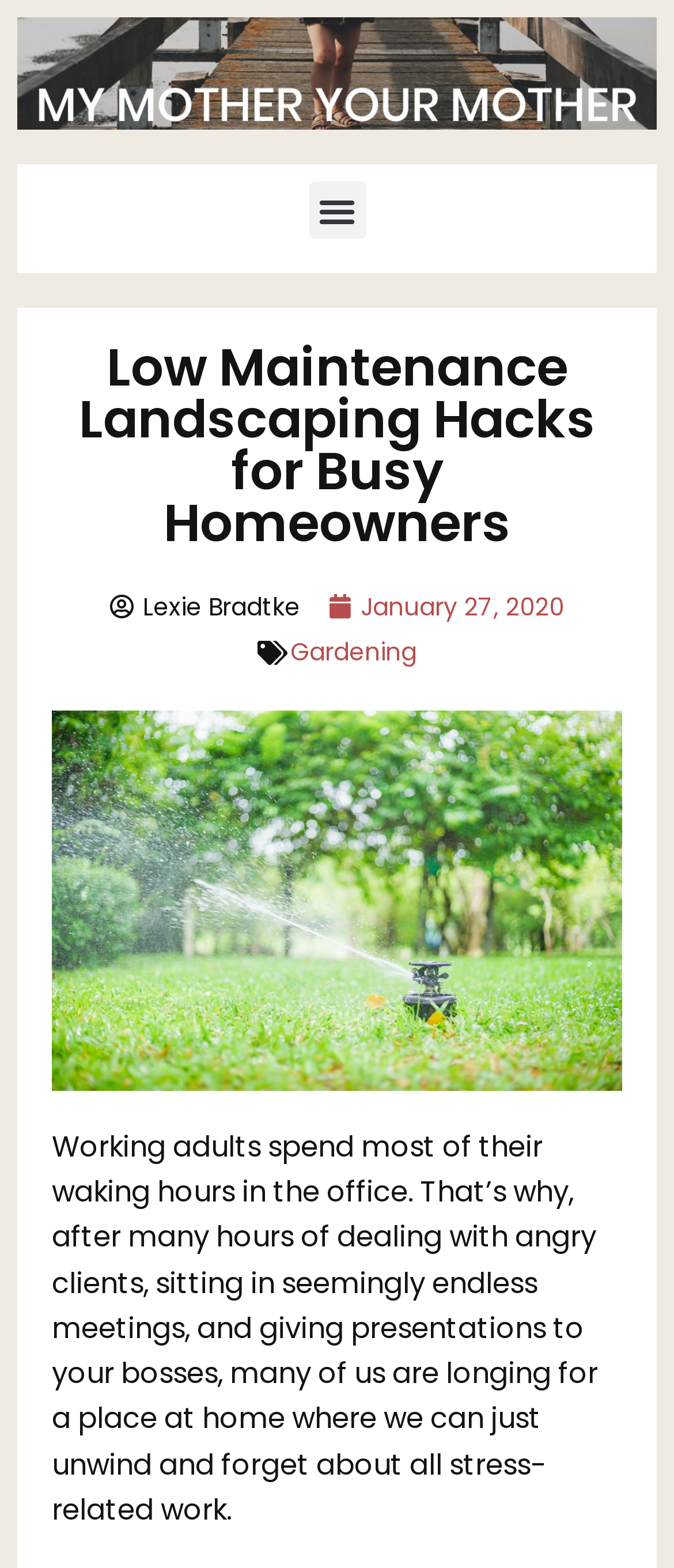Provide the bounding box coordinates for the specified HTML element described in this description: "January 27, 2020". The coordinates should be four float numbers ranging from 0 to 1, in the format [left, top, right, bottom].

[0.486, 0.373, 0.837, 0.402]